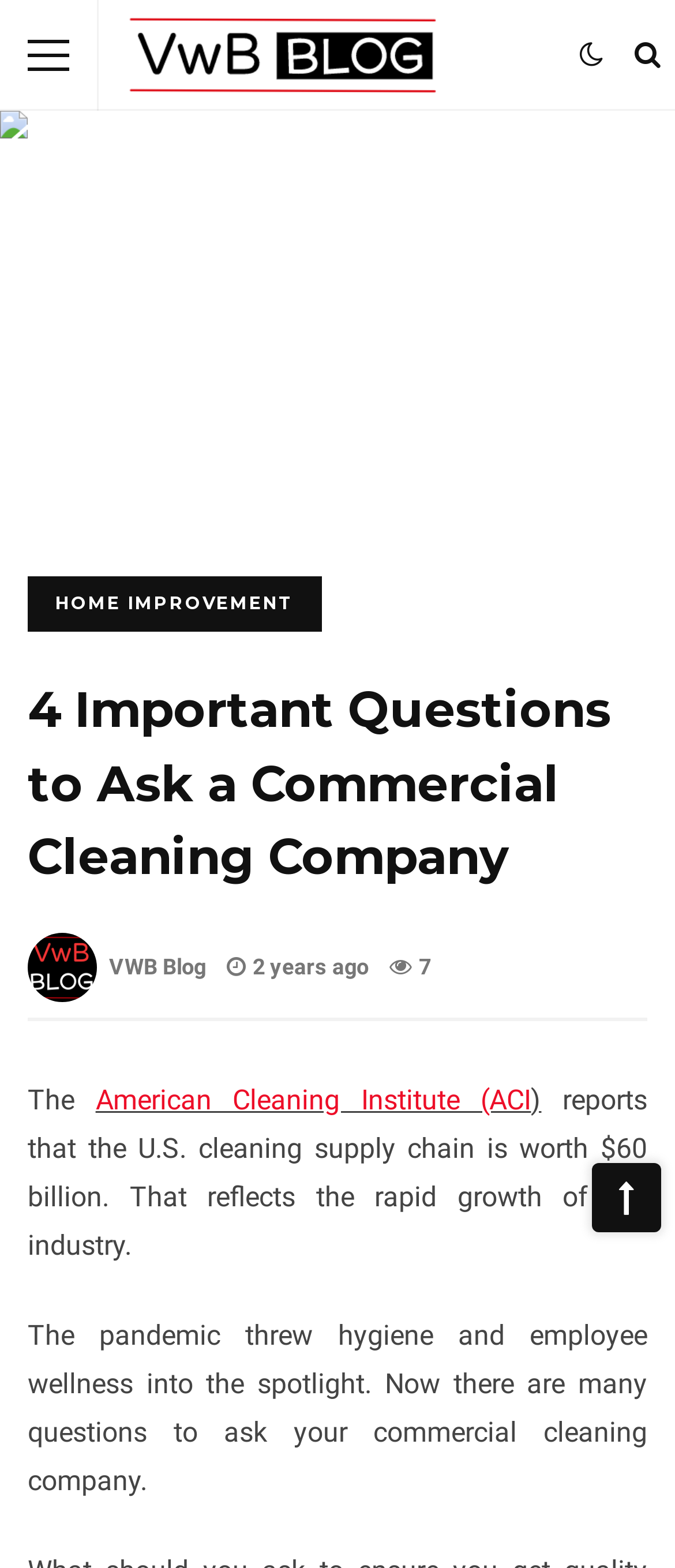What is the worth of the U.S. cleaning supply chain?
Look at the image and answer with only one word or phrase.

$60 billion